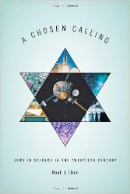Please study the image and answer the question comprehensively:
Where is the author's name positioned on the cover?

The author's name, Noah J. Efron, is positioned at the bottom of the cover, completing the scholarly and cultural aesthetic of the book's design.